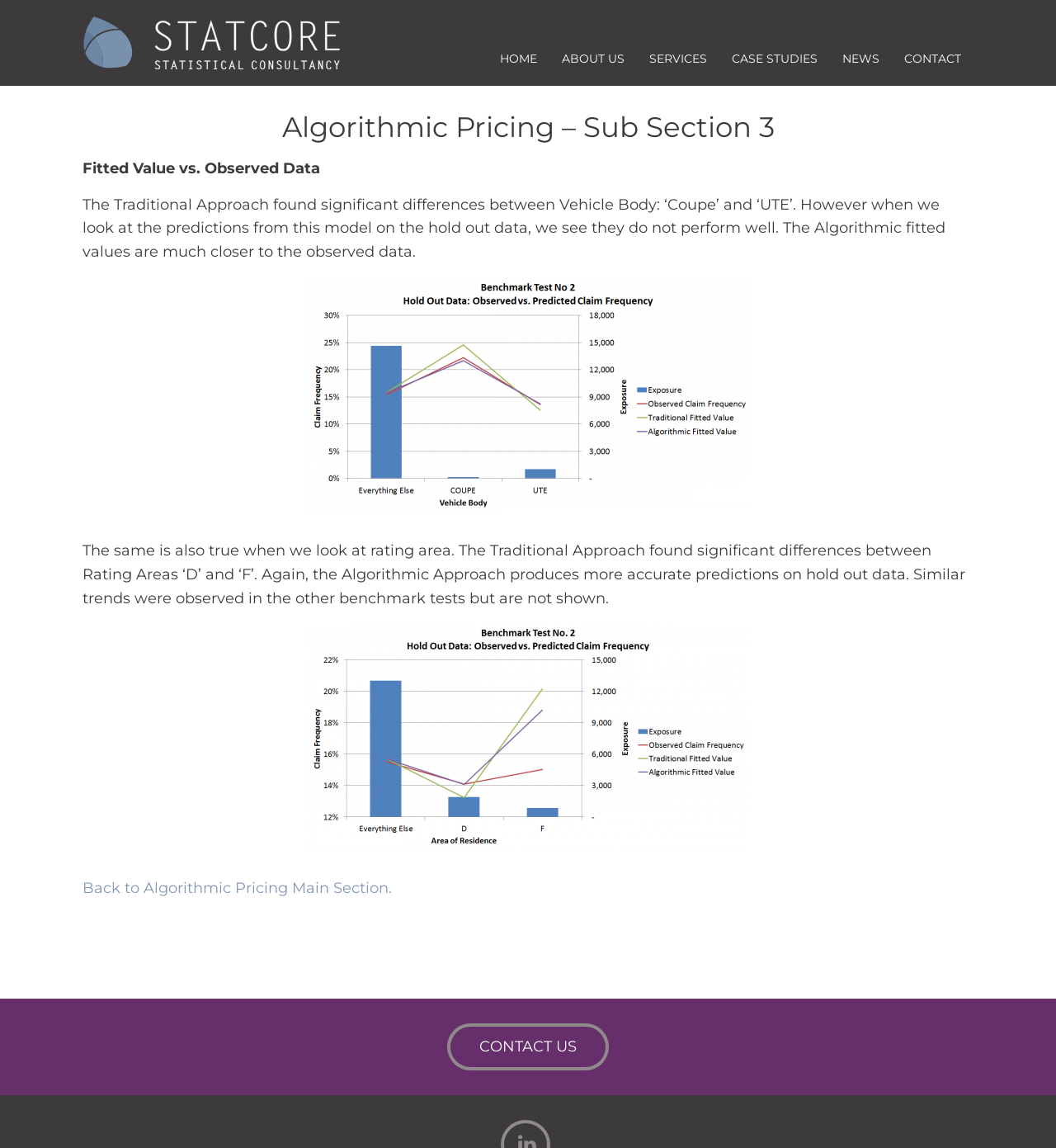Illustrate the webpage with a detailed description.

The webpage is about Algorithmic Pricing, specifically Sub Section 3, and is provided by Statcore, an independent consultancy for innovative pricing solutions in the non-life insurance sector. 

At the top left, there is a link to Statcore's homepage, accompanied by an image with the same description. Below this, there is a "SKIP TO CONTENT" link, followed by a navigation menu with links to "HOME", "ABOUT US", "SERVICES", "CASE STUDIES", "NEWS", and "CONTACT". 

The main content of the webpage is an article that discusses the comparison between the Traditional Approach and the Algorithmic Approach in pricing. The article is headed by "Algorithmic Pricing – Sub Section 3" and has a subheading "Fitted Value vs. Observed Data". 

The article explains that the Traditional Approach found significant differences between Vehicle Body types, such as 'Coupe' and 'UTE', but the Algorithmic Approach produces more accurate predictions on hold-out data. There is a link to "Vehicle Body" with an accompanying image. 

Further down, the article discusses the differences in rating areas, such as 'D' and 'F', and how the Algorithmic Approach again produces more accurate predictions. There is an image related to the "Area of Residence". 

At the bottom of the article, there is a link to go back to the Algorithmic Pricing main section. Finally, there is a "CONTACT US" link at the bottom right of the page.